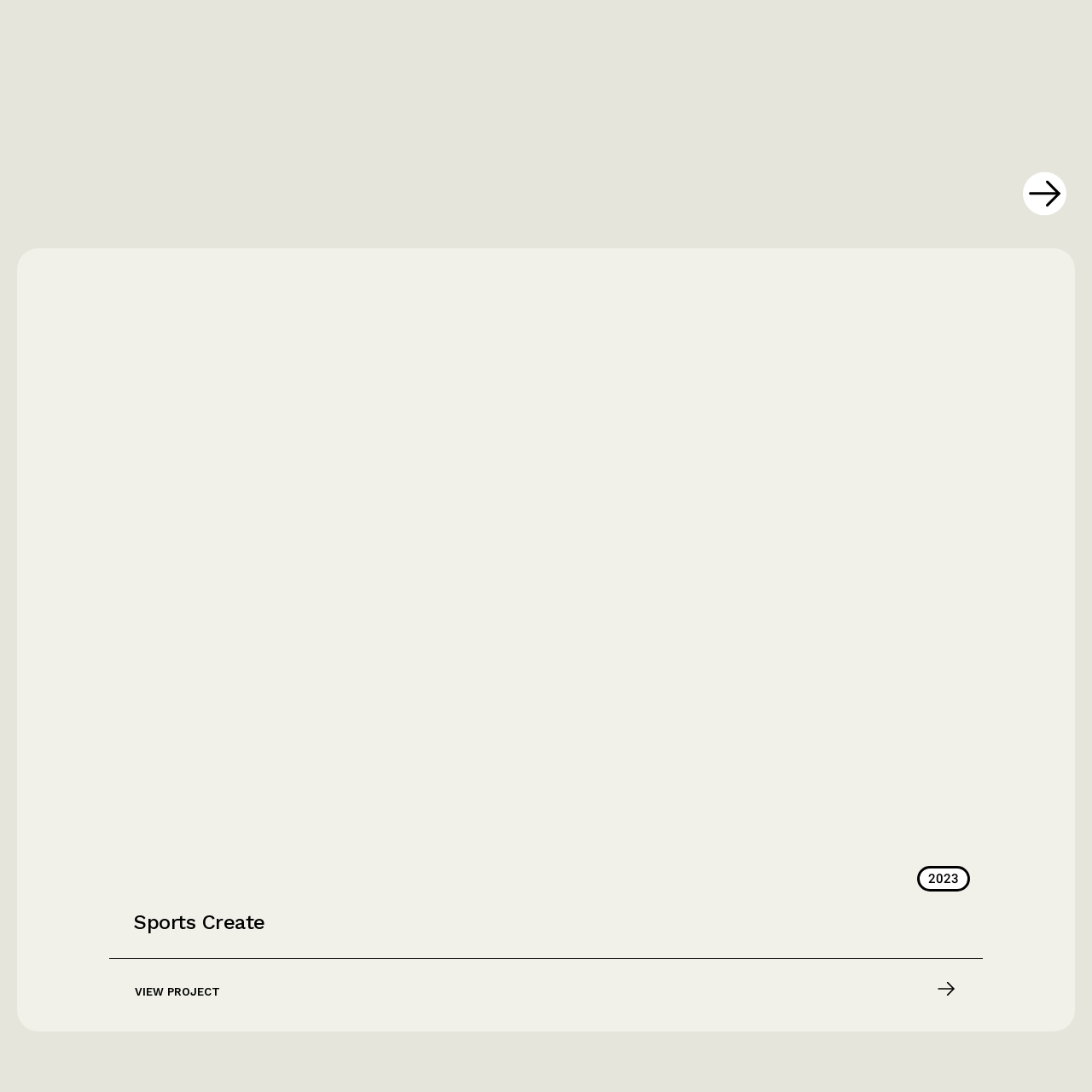Provide an in-depth caption for the picture enclosed by the red frame.

The image illustrates a conceptual design for a sports management website, showcasing various modern web design elements. The layout emphasizes a clean and organized structure, highlighting sections intended for interactive engagement, such as project showcases, titles, and action buttons. The design aims to enhance user experience by providing straightforward navigation to promote sporting activities or services effectively. The aesthetic conveys a professional look tailored for sports management, appealing to both athletes and sports enthusiasts.